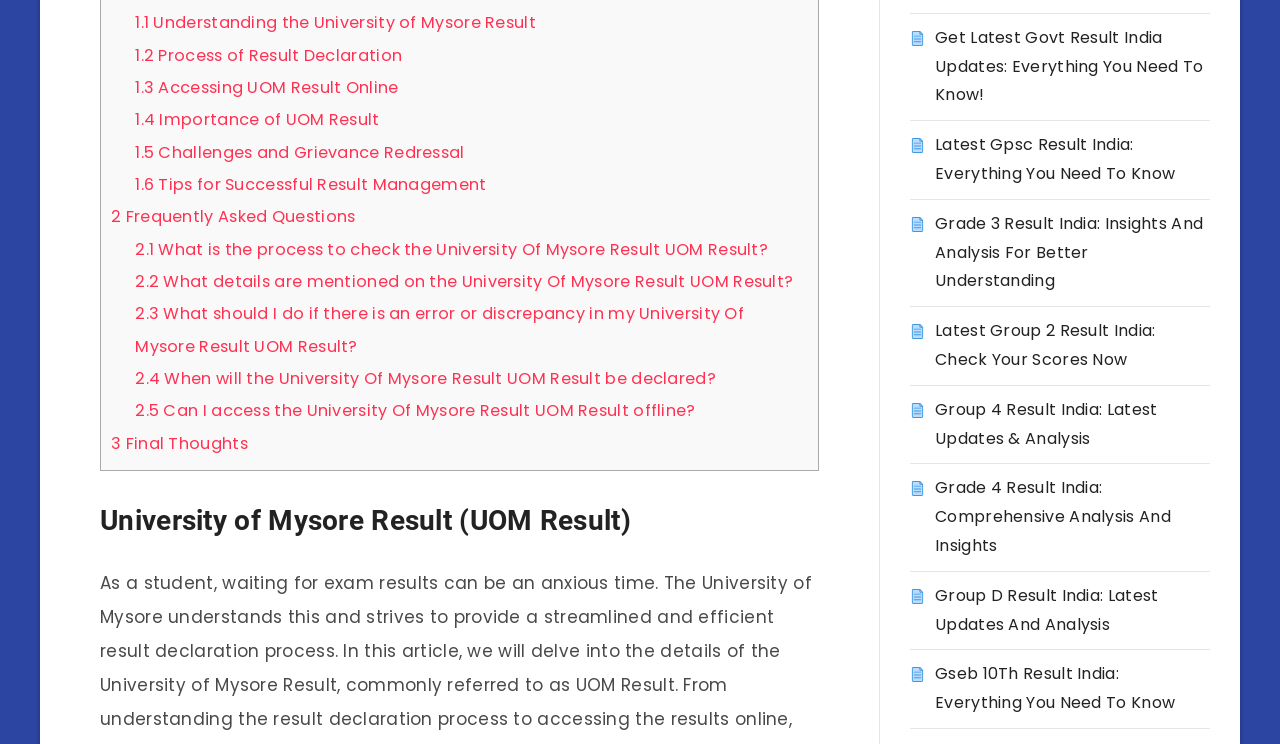Respond with a single word or phrase to the following question:
What is the main topic of this webpage?

University of Mysore Result